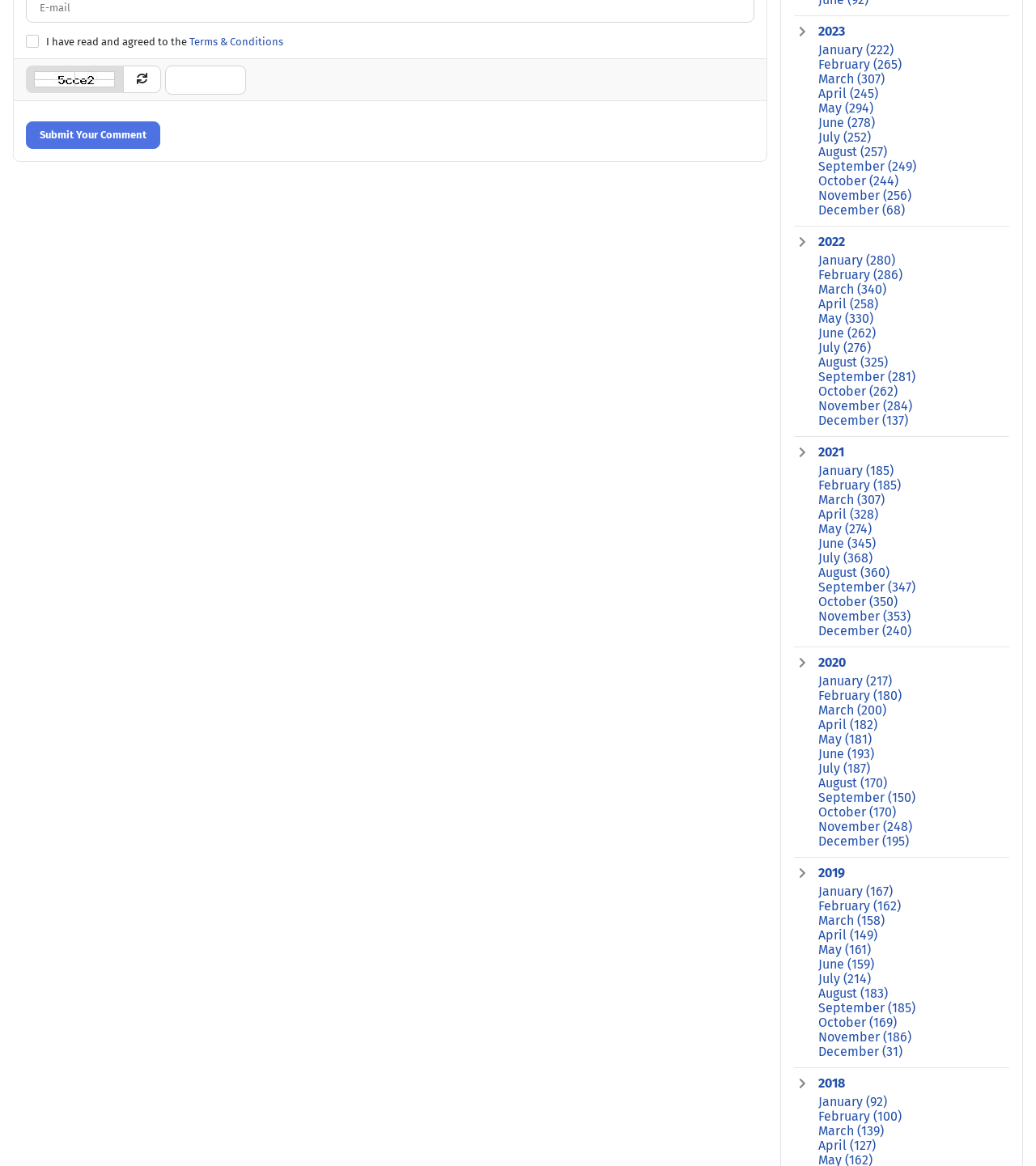Using the description: "Terms & Conditions", identify the bounding box of the corresponding UI element in the screenshot.

[0.183, 0.03, 0.273, 0.041]